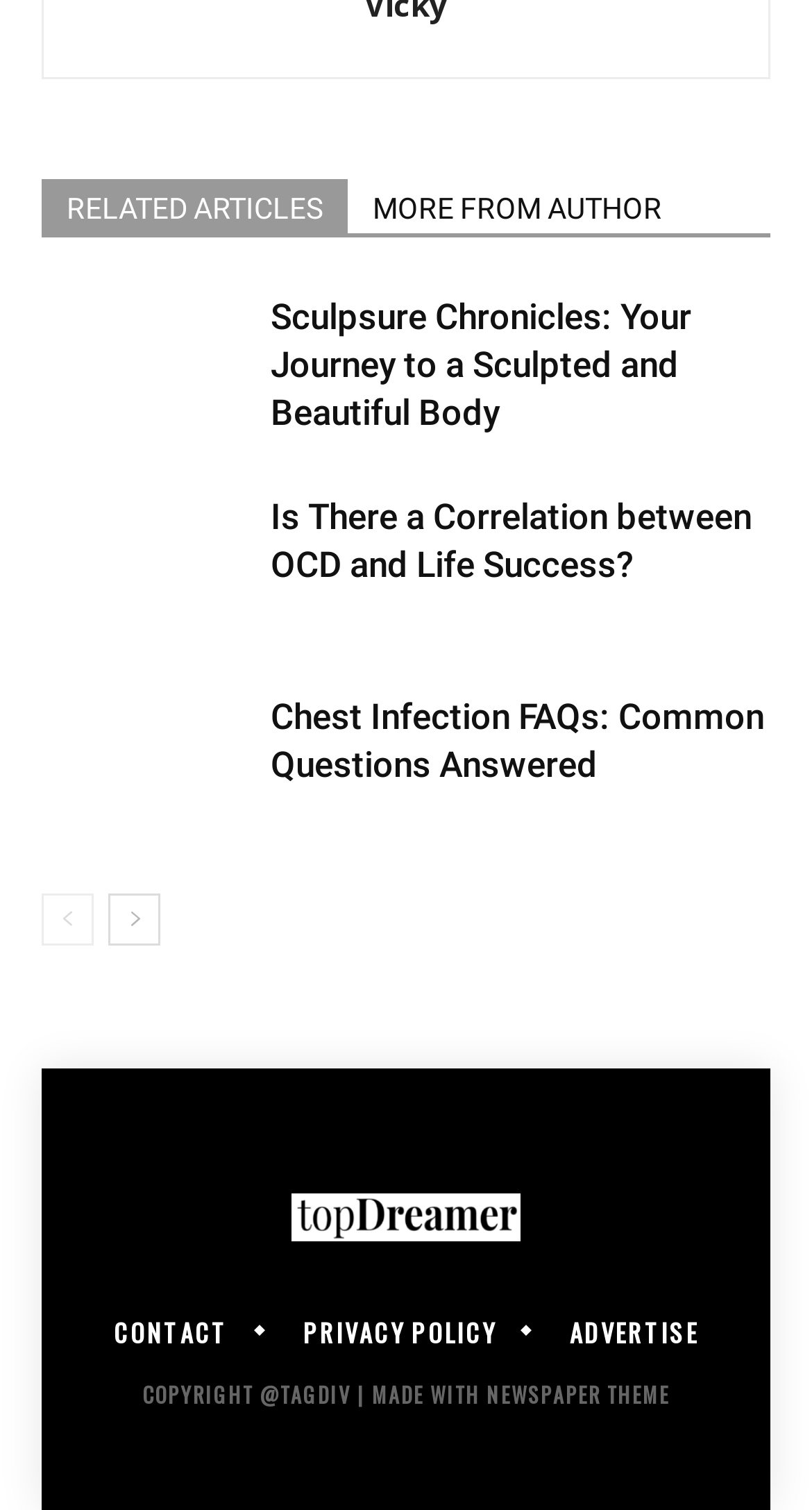Kindly provide the bounding box coordinates of the section you need to click on to fulfill the given instruction: "Go to the next page".

[0.133, 0.592, 0.197, 0.627]